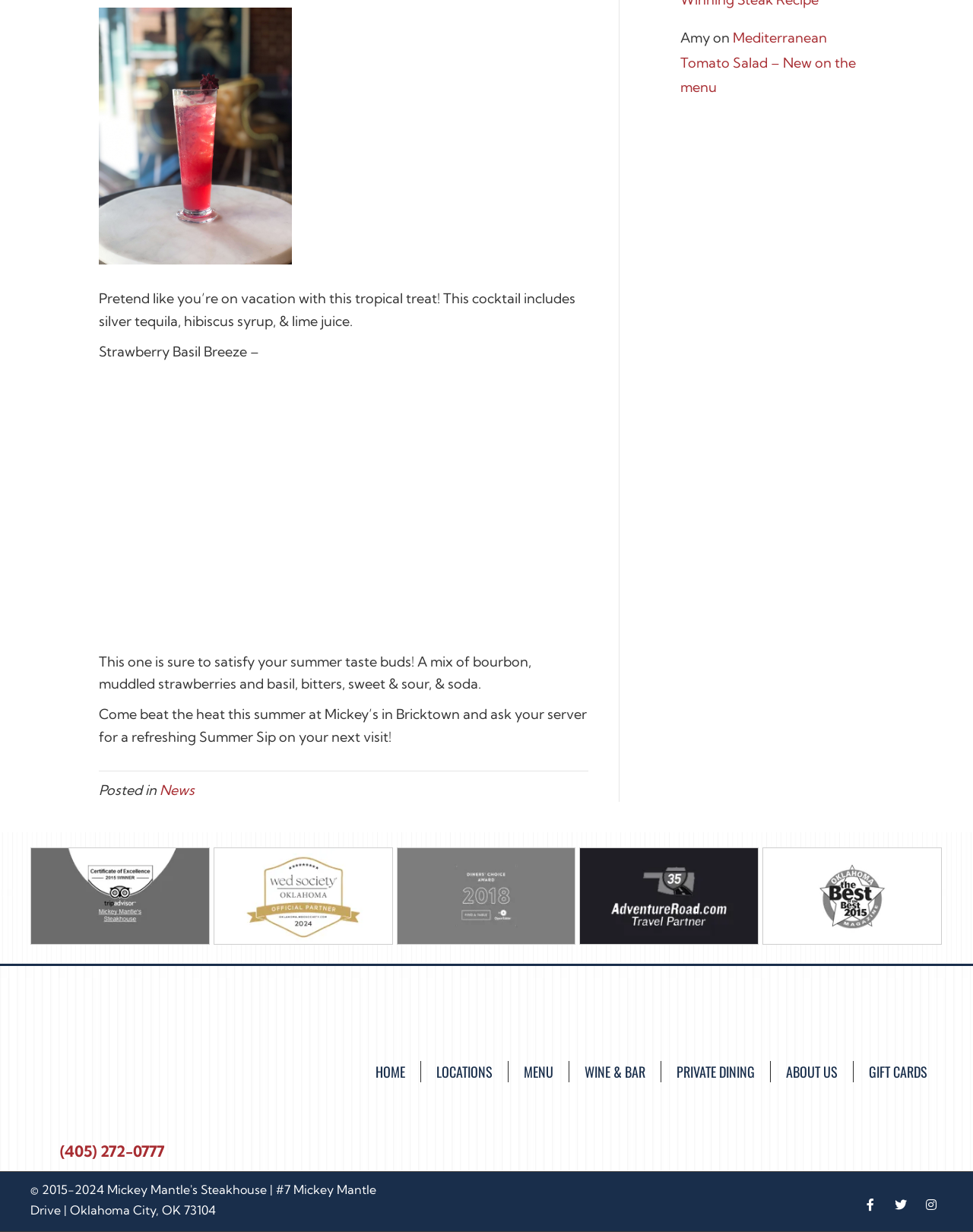Determine the bounding box coordinates of the area to click in order to meet this instruction: "Call the restaurant at (405) 272-0777".

[0.061, 0.927, 0.168, 0.942]